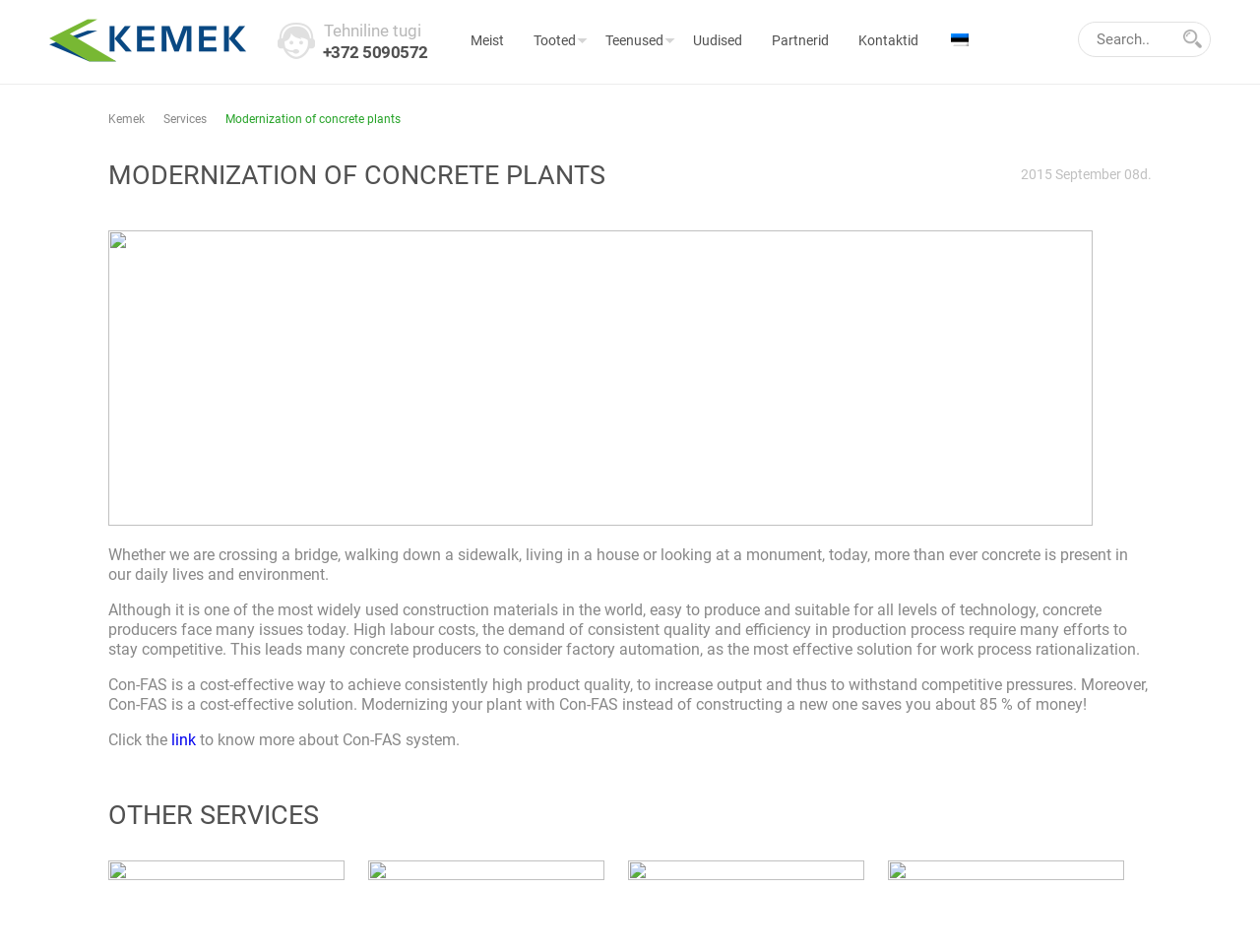Find the bounding box coordinates for the HTML element described in this sentence: "Click here for more information". Provide the coordinates as four float numbers between 0 and 1, in the format [left, top, right, bottom].

None